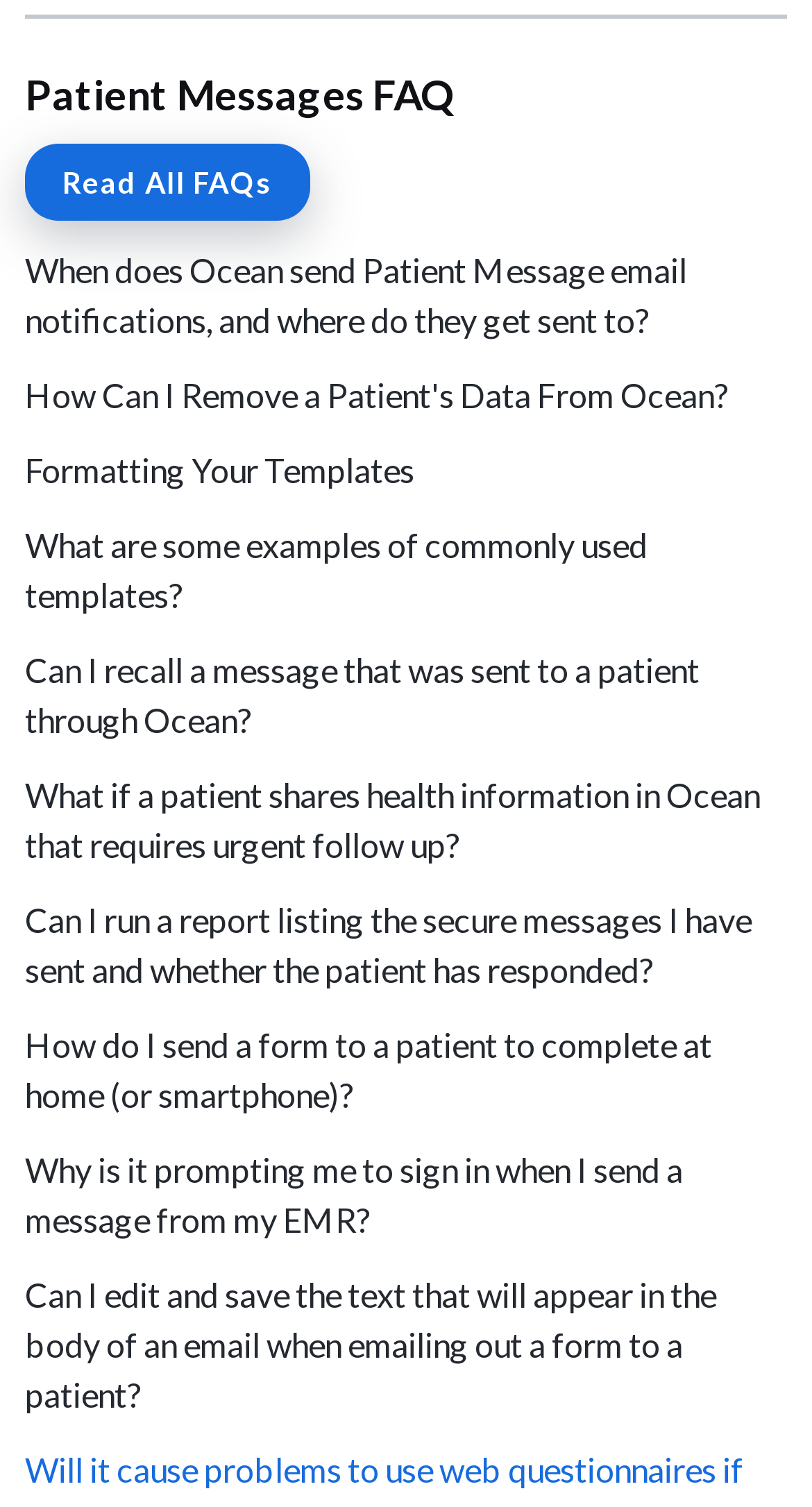Determine the bounding box coordinates for the region that must be clicked to execute the following instruction: "Learn about patient message email notifications".

[0.031, 0.166, 0.846, 0.227]